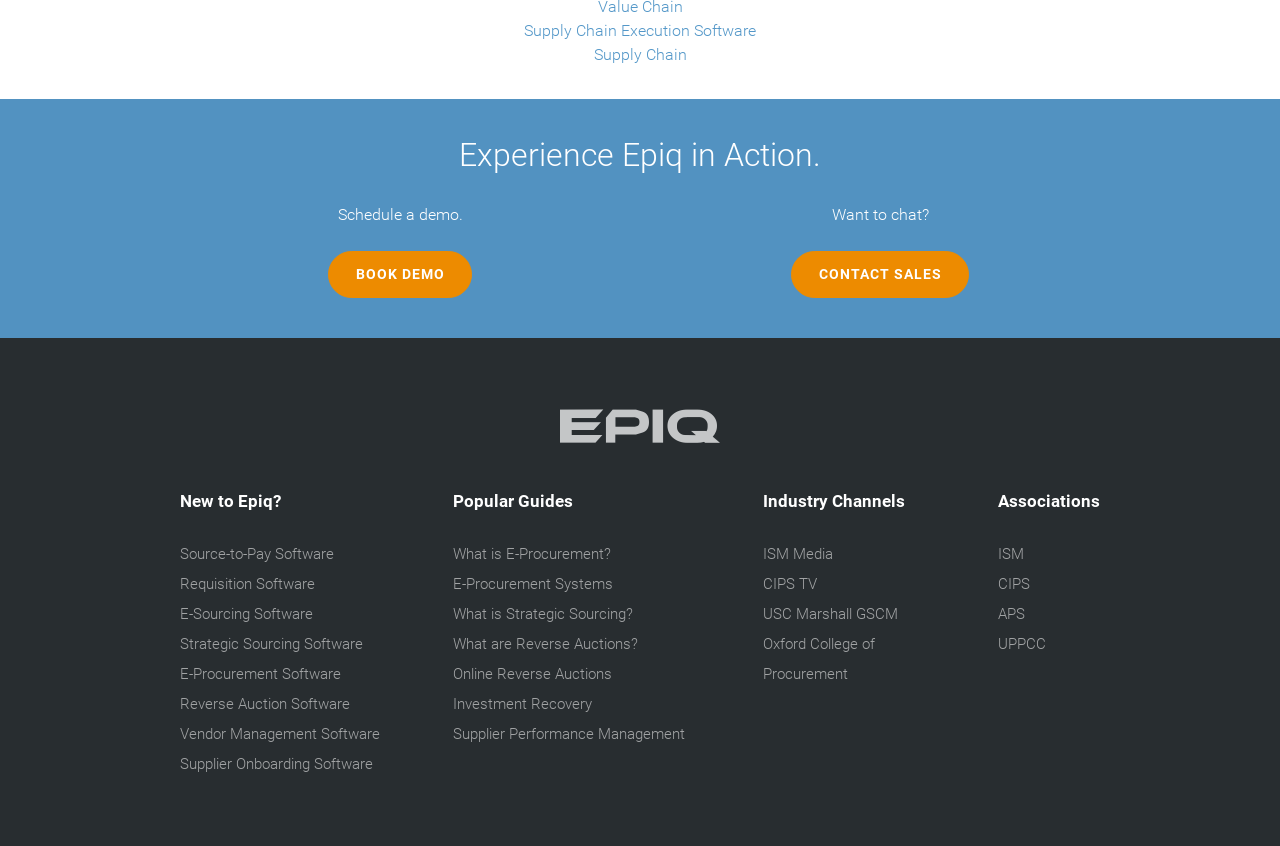What industries or organizations are related to the webpage's content?
Give a detailed explanation using the information visible in the image.

The webpage has links to industry associations and organizations, such as ISM, CIPS, APS, and UPPCC, indicating that the webpage's content is related to these industries or organizations.